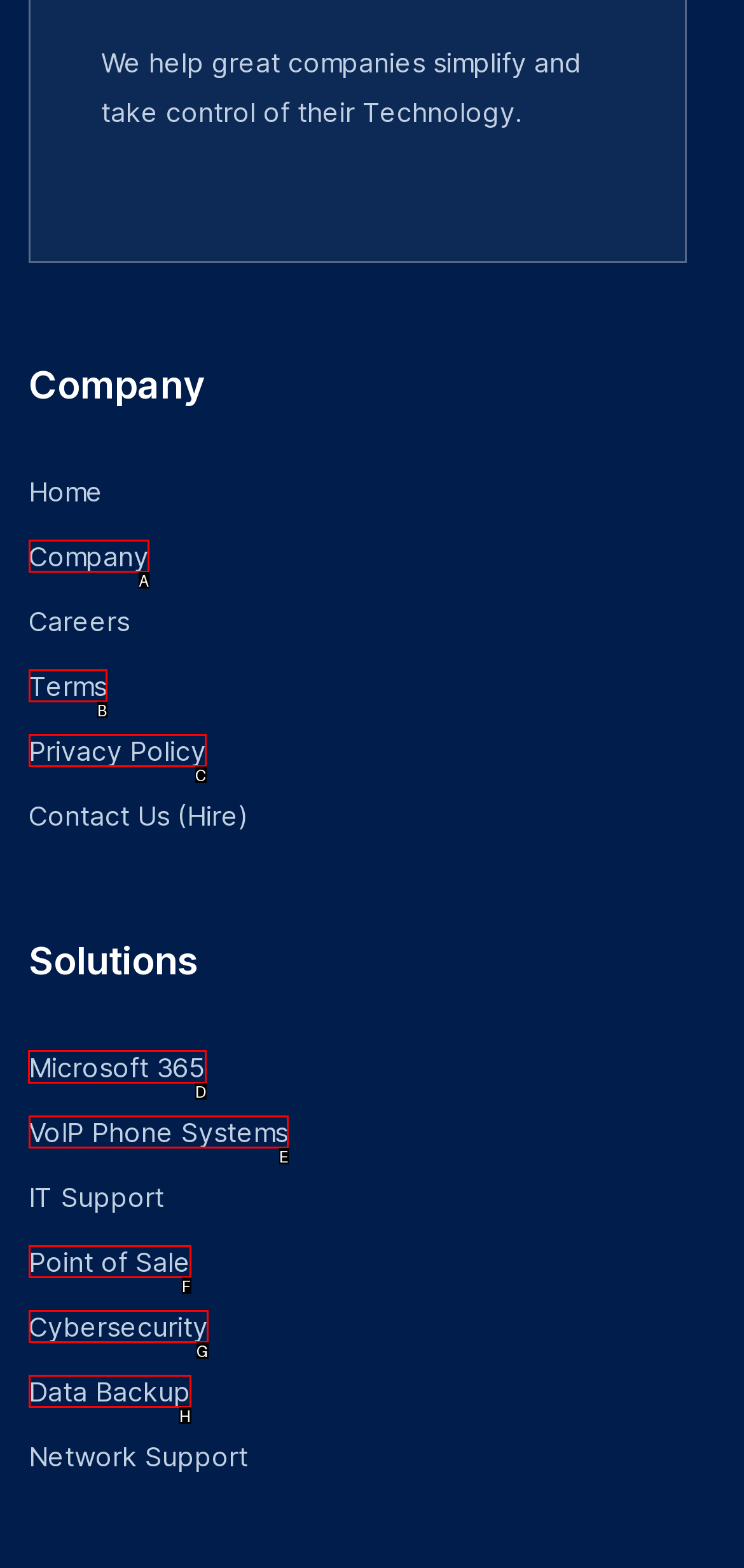Find the option you need to click to complete the following instruction: explore Microsoft 365 solutions
Answer with the corresponding letter from the choices given directly.

D